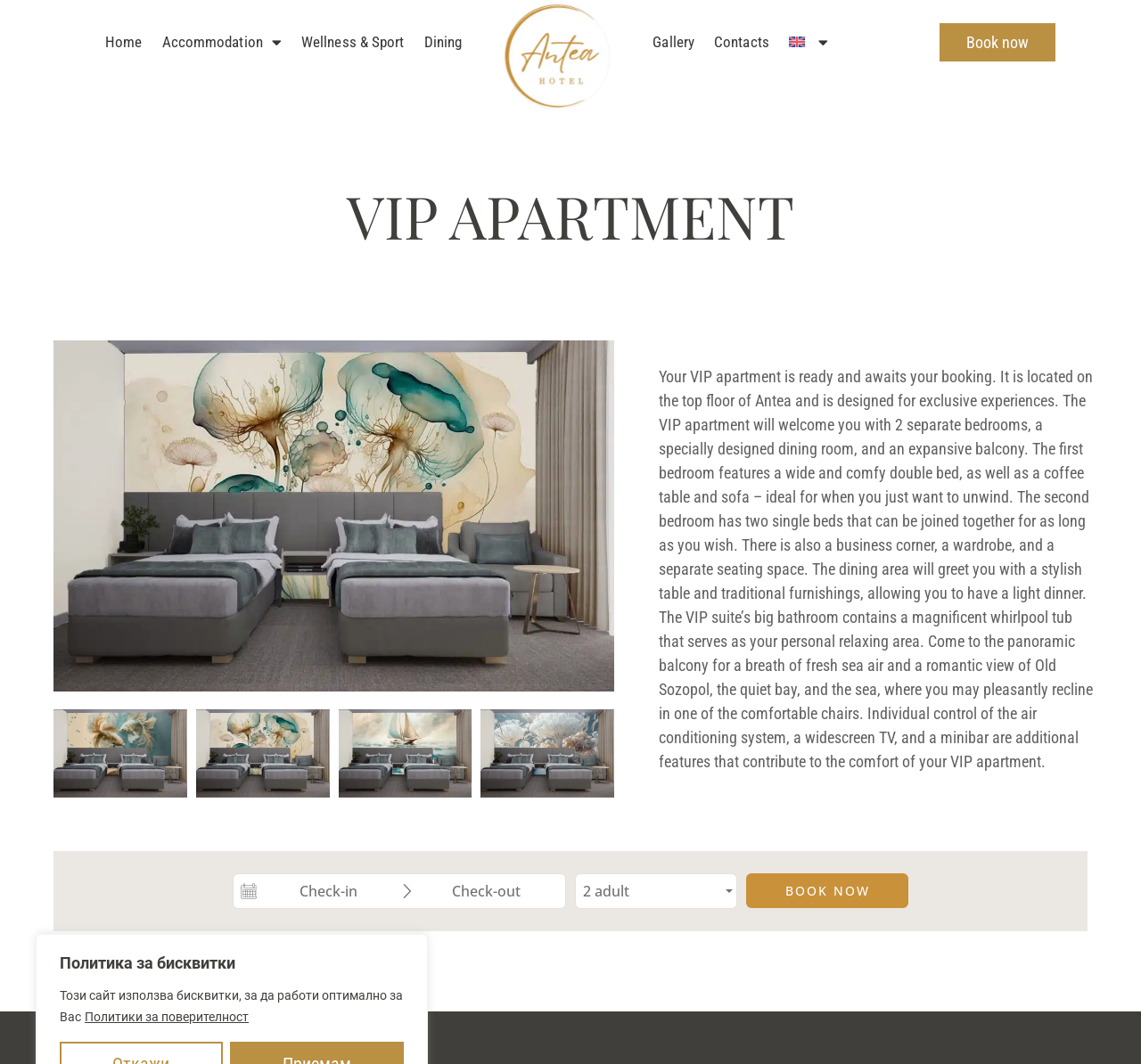Please determine the bounding box coordinates of the section I need to click to accomplish this instruction: "Click on Book now".

[0.823, 0.022, 0.925, 0.058]